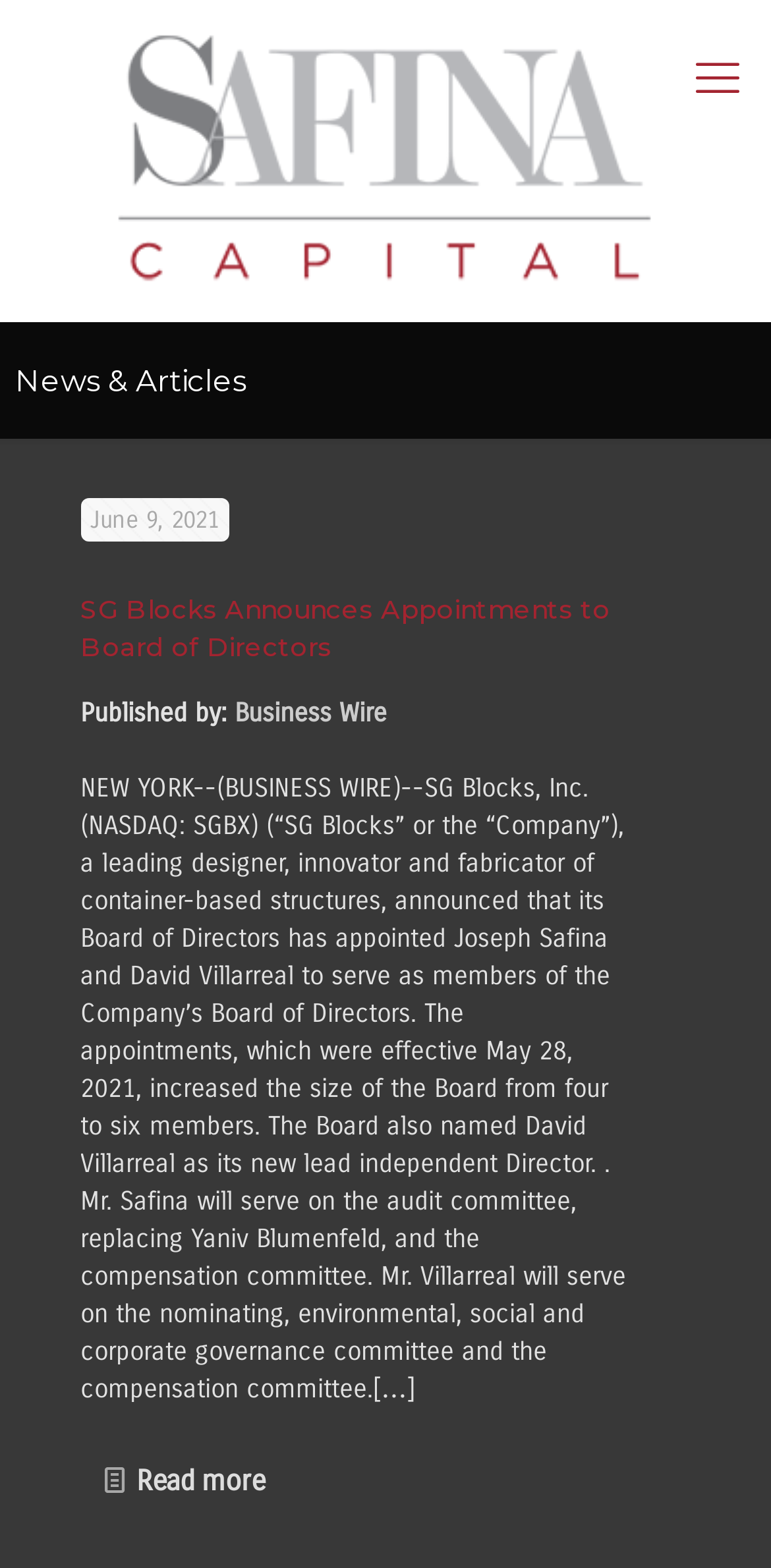Create a detailed narrative describing the layout and content of the webpage.

The webpage is about news and articles, specifically featuring a news article from Safina Capital. At the top left, there is a link to Safina-Capital_1, accompanied by an image with the same name. On the top right, there is a link to a mobile menu. 

Below the top section, there is a heading that reads "News & Articles". Underneath this heading, there is a date "June 9, 2021" and a subheading that reads "SG Blocks Announces Appointments to Board of Directors", which is also a link. 

Following the subheading, there is a text that reads "Published by:" and a link to "Business Wire". The main content of the news article is a long paragraph that describes the appointment of Joseph Safina and David Villarreal to the Board of Directors of SG Blocks, Inc. 

At the bottom of the article, there is a link to "Read more".